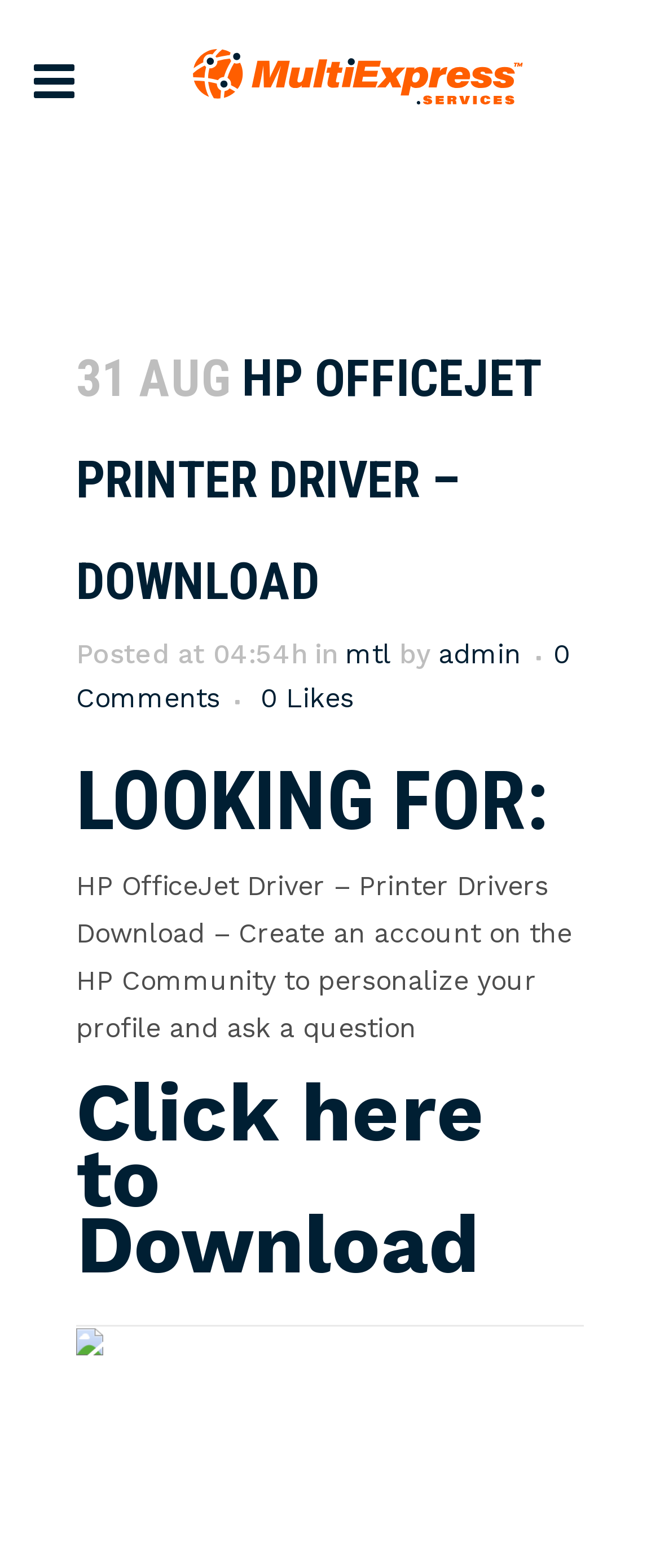Summarize the webpage with a detailed and informative caption.

The webpage appears to be a blog post or article page, with a focus on downloading HP OfficeJet printer drivers. At the top, there is a logo image on the left side, with a link to the logo. Below the logo, there are two layout tables, one on the left and one on the right, which seem to be used for layout purposes.

The main content of the page is contained within an article element, which takes up most of the page. The article has a heading that reads "31 AUG HP OFFICEJET PRINTER DRIVER – DOWNLOAD" in a prominent font size. Below the heading, there is a line of text that indicates the post was made at 04:54h, followed by the author's name, "admin", and a link to their profile.

Further down, there is a section with a heading that reads "LOOKING FOR:", followed by a paragraph of text that describes the purpose of the page, which is to provide a download link for HP OfficeJet printer drivers. The text also mentions creating an account on the HP Community to personalize a profile and ask a question.

Below the paragraph, there is a prominent link that reads "Click here to Download", which is likely the main call-to-action of the page. Next to the download link, there is a small image, and below it, there are two empty static text elements, which may be used for spacing or layout purposes.

On the right side of the page, there are two links, one that reads "0 Comments" and another that reads "0 Likes", which suggest that the page allows for user engagement and feedback.